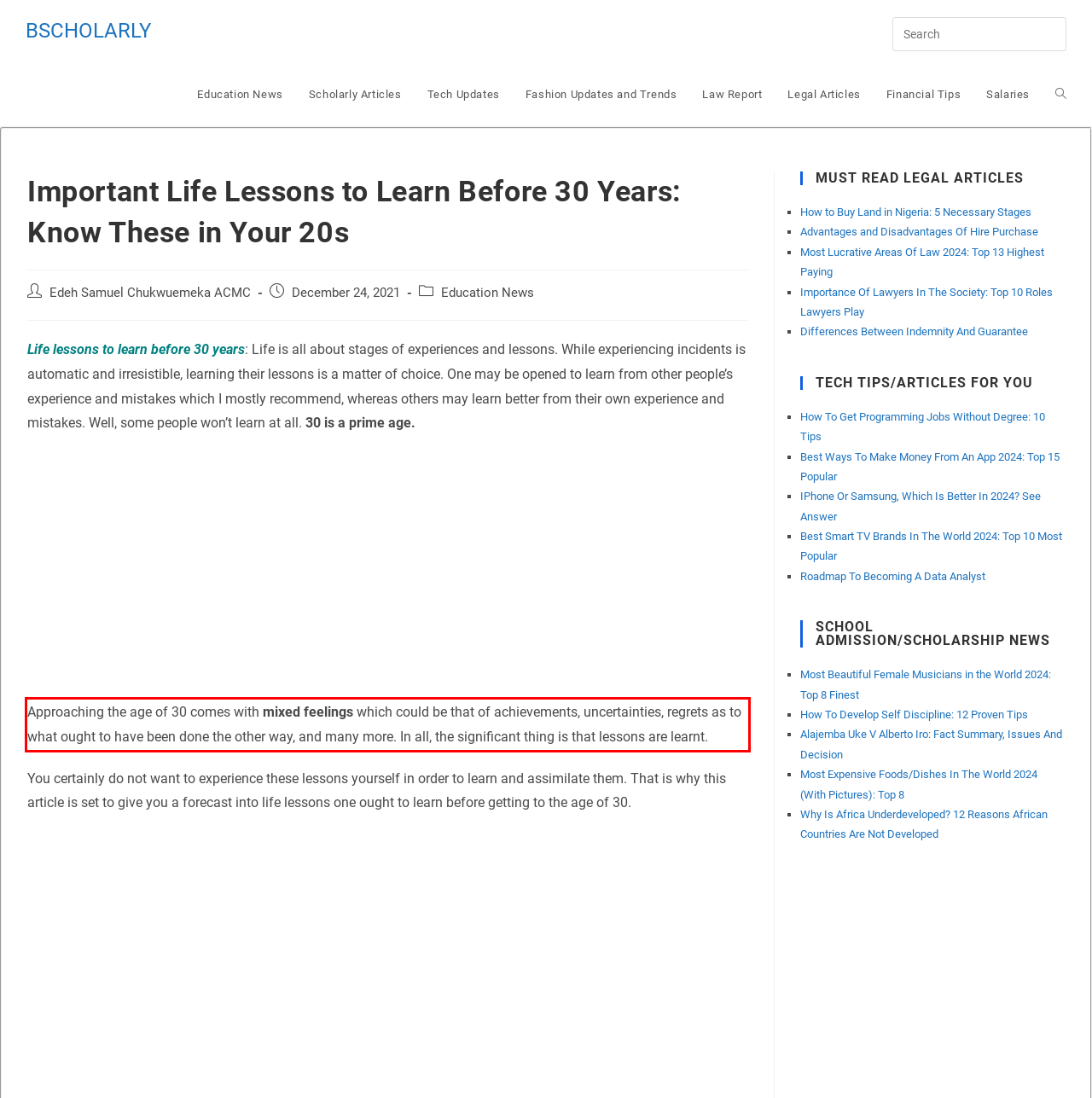Please perform OCR on the text within the red rectangle in the webpage screenshot and return the text content.

Approaching the age of 30 comes with mixed feelings which could be that of achievements, uncertainties, regrets as to what ought to have been done the other way, and many more. In all, the significant thing is that lessons are learnt.